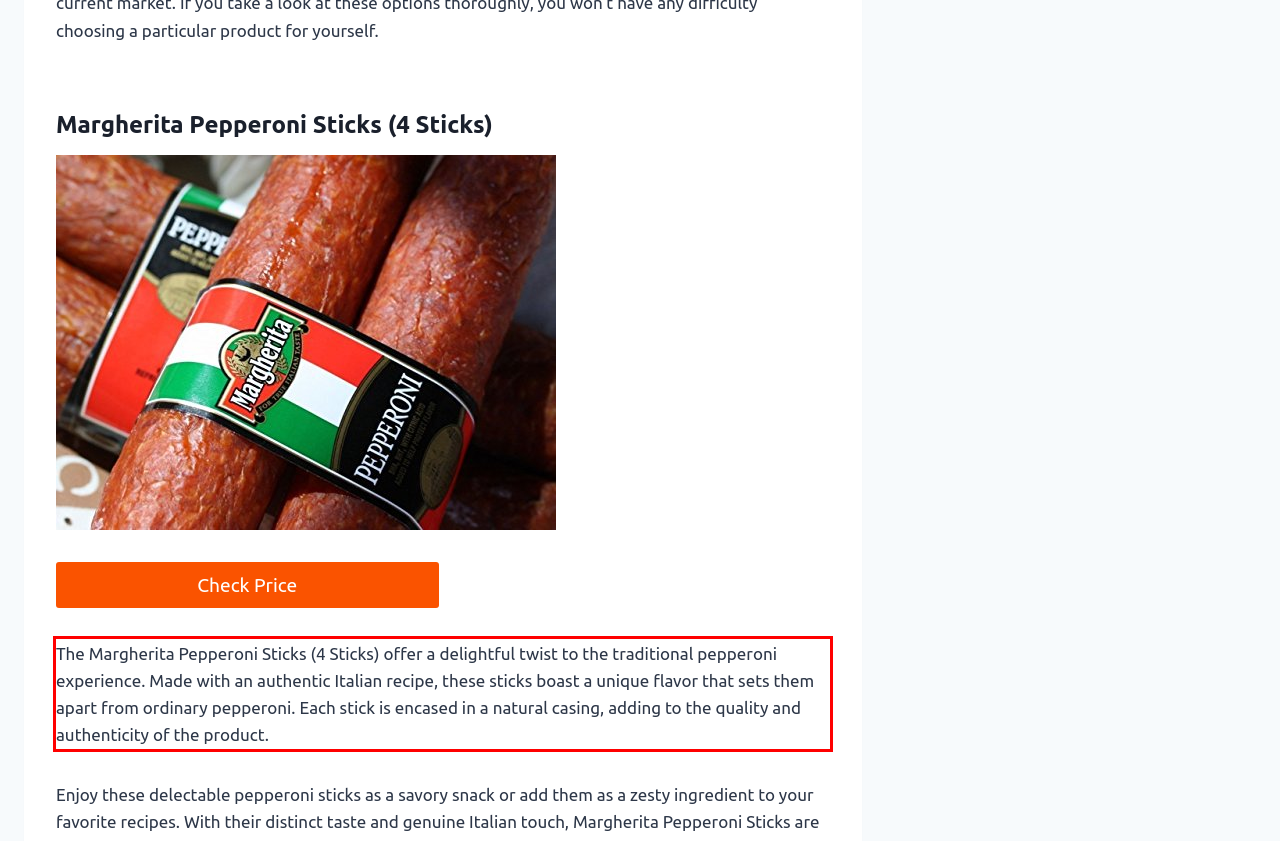Please perform OCR on the UI element surrounded by the red bounding box in the given webpage screenshot and extract its text content.

The Margherita Pepperoni Sticks (4 Sticks) offer a delightful twist to the traditional pepperoni experience. Made with an authentic Italian recipe, these sticks boast a unique flavor that sets them apart from ordinary pepperoni. Each stick is encased in a natural casing, adding to the quality and authenticity of the product.